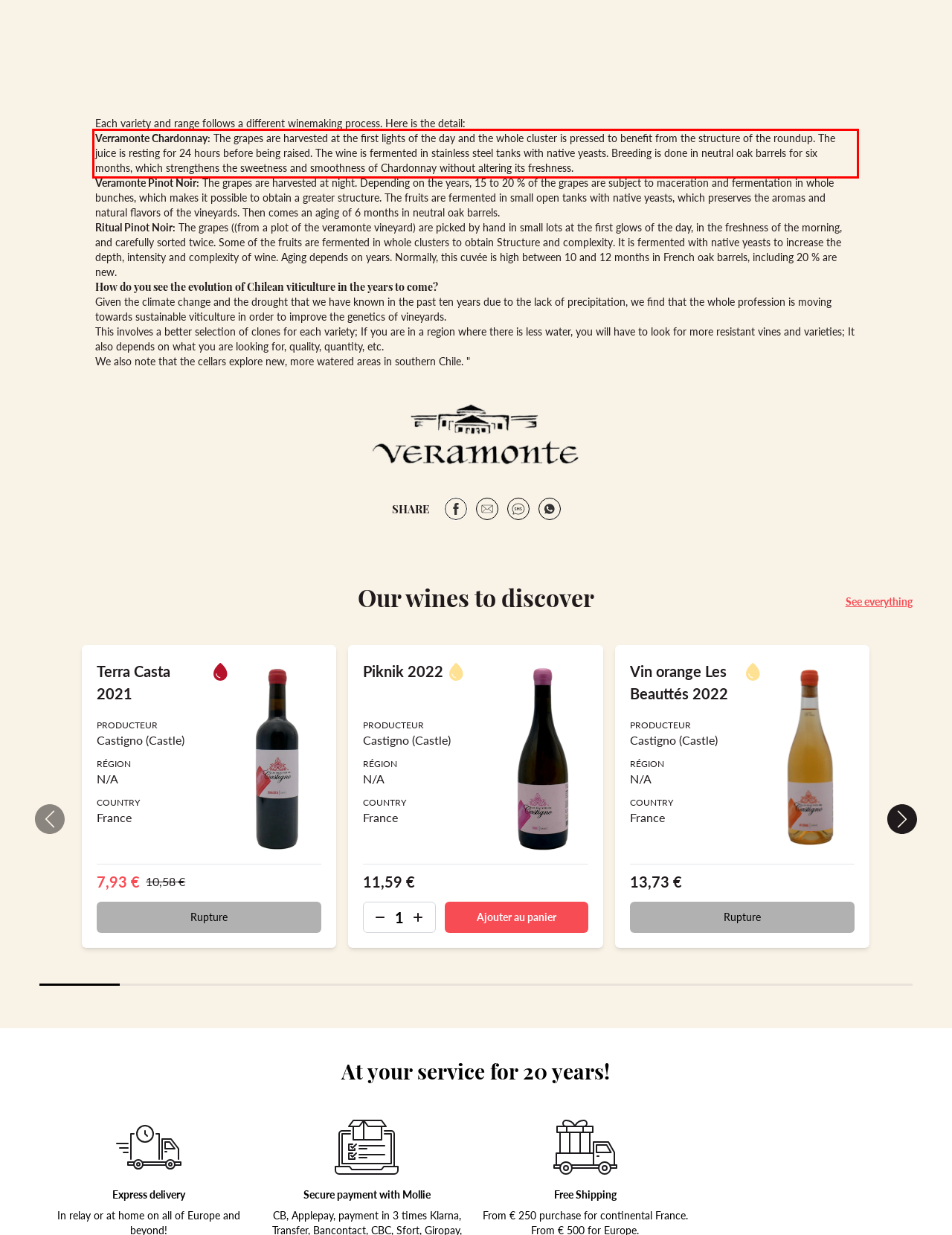Observe the screenshot of the webpage, locate the red bounding box, and extract the text content within it.

Verramonte Chardonnay: The grapes are harvested at the first lights of the day and the whole cluster is pressed to benefit from the structure of the roundup. The juice is resting for 24 hours before being raised. The wine is fermented in stainless steel tanks with native yeasts. Breeding is done in neutral oak barrels for six months, which strengthens the sweetness and smoothness of Chardonnay without altering its freshness.